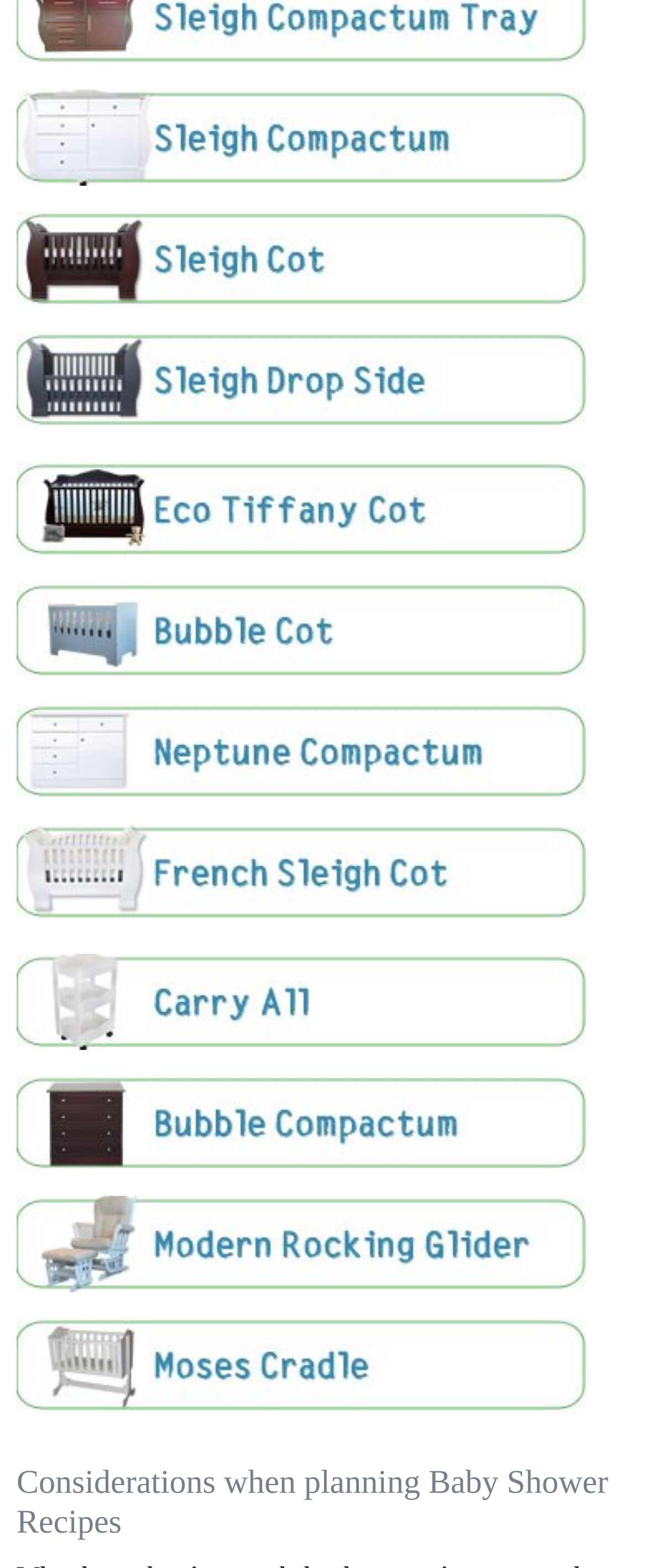Please locate the bounding box coordinates of the element's region that needs to be clicked to follow the instruction: "Select a category". The bounding box coordinates should be provided as four float numbers between 0 and 1, i.e., [left, top, right, bottom].

None